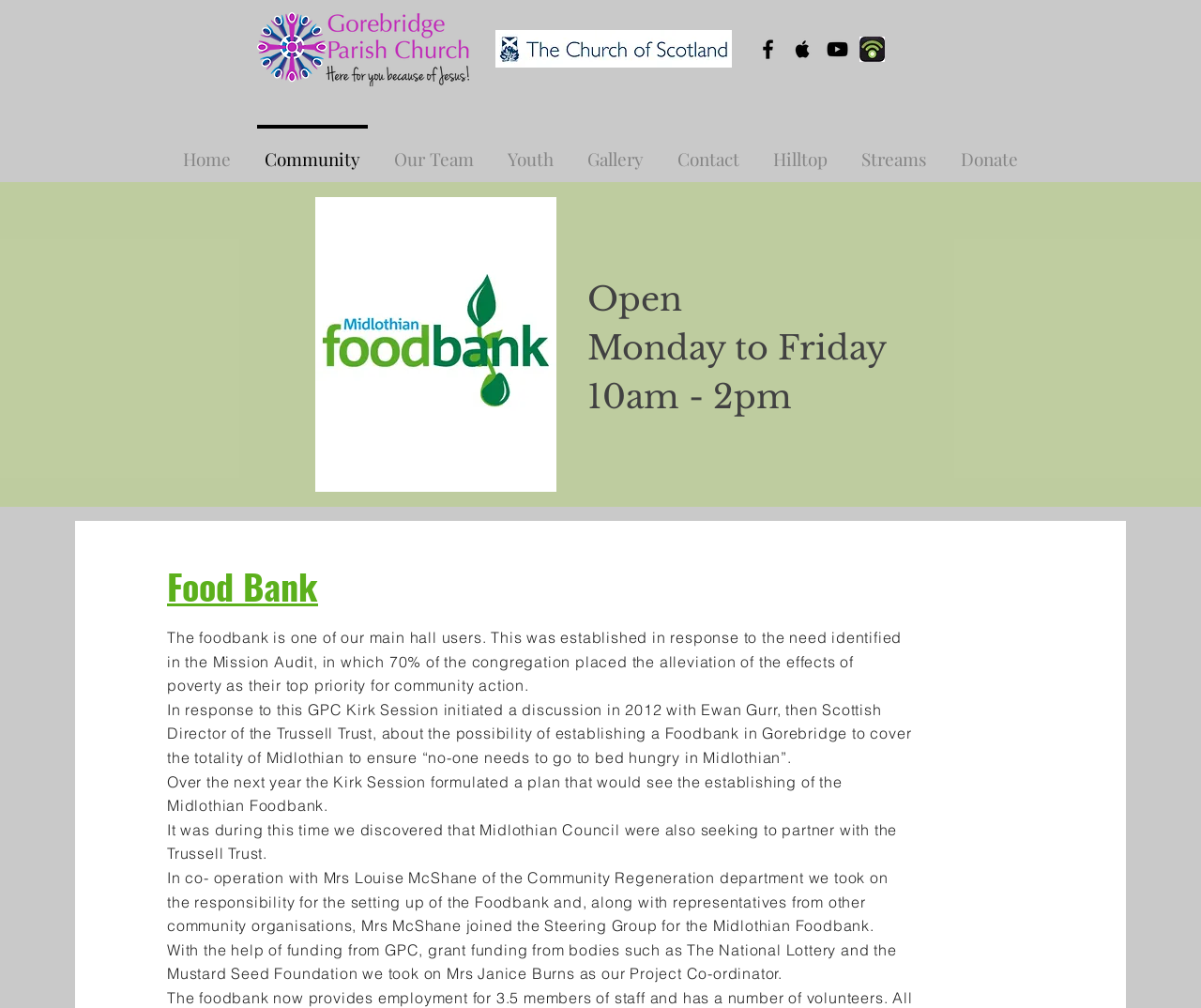Can you show the bounding box coordinates of the region to click on to complete the task described in the instruction: "View Remington pistols"?

None